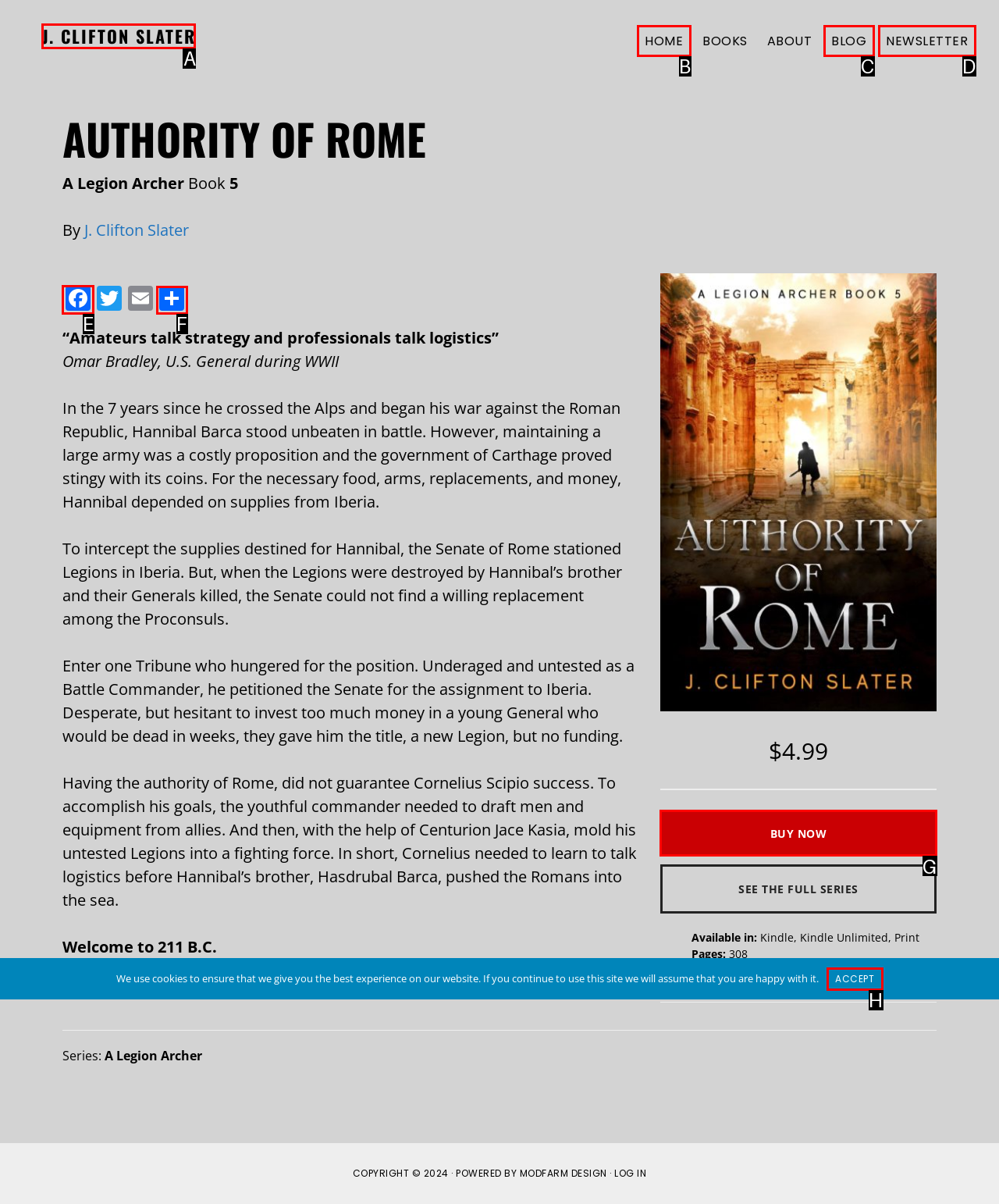Show which HTML element I need to click to perform this task: Visit the author's Facebook page Answer with the letter of the correct choice.

E